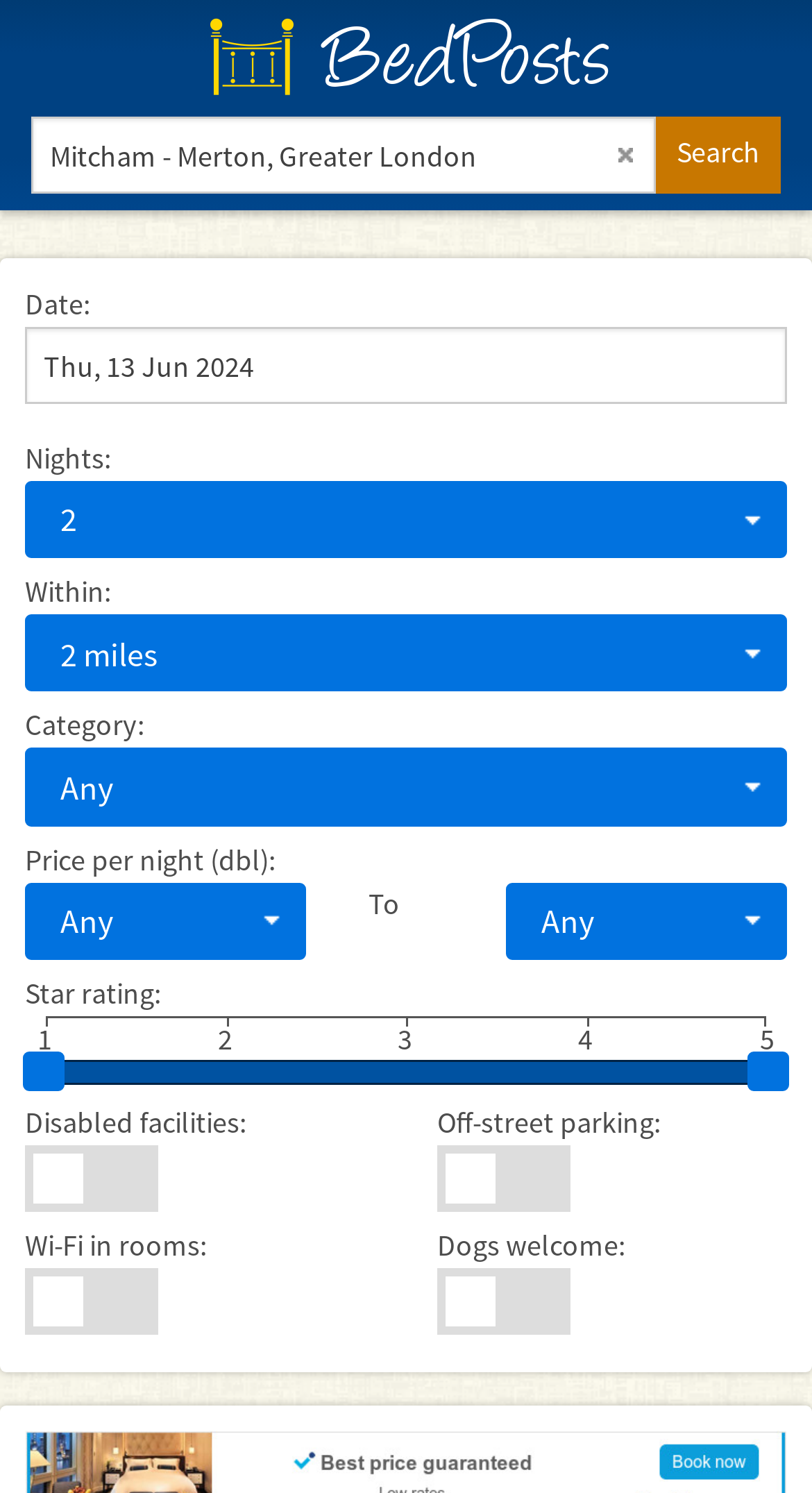Refer to the image and offer a detailed explanation in response to the question: What is the function of the 'Search' button?

The 'Search' button is used to initiate the search for accommodations based on the user's input, such as location, dates, and preferences.